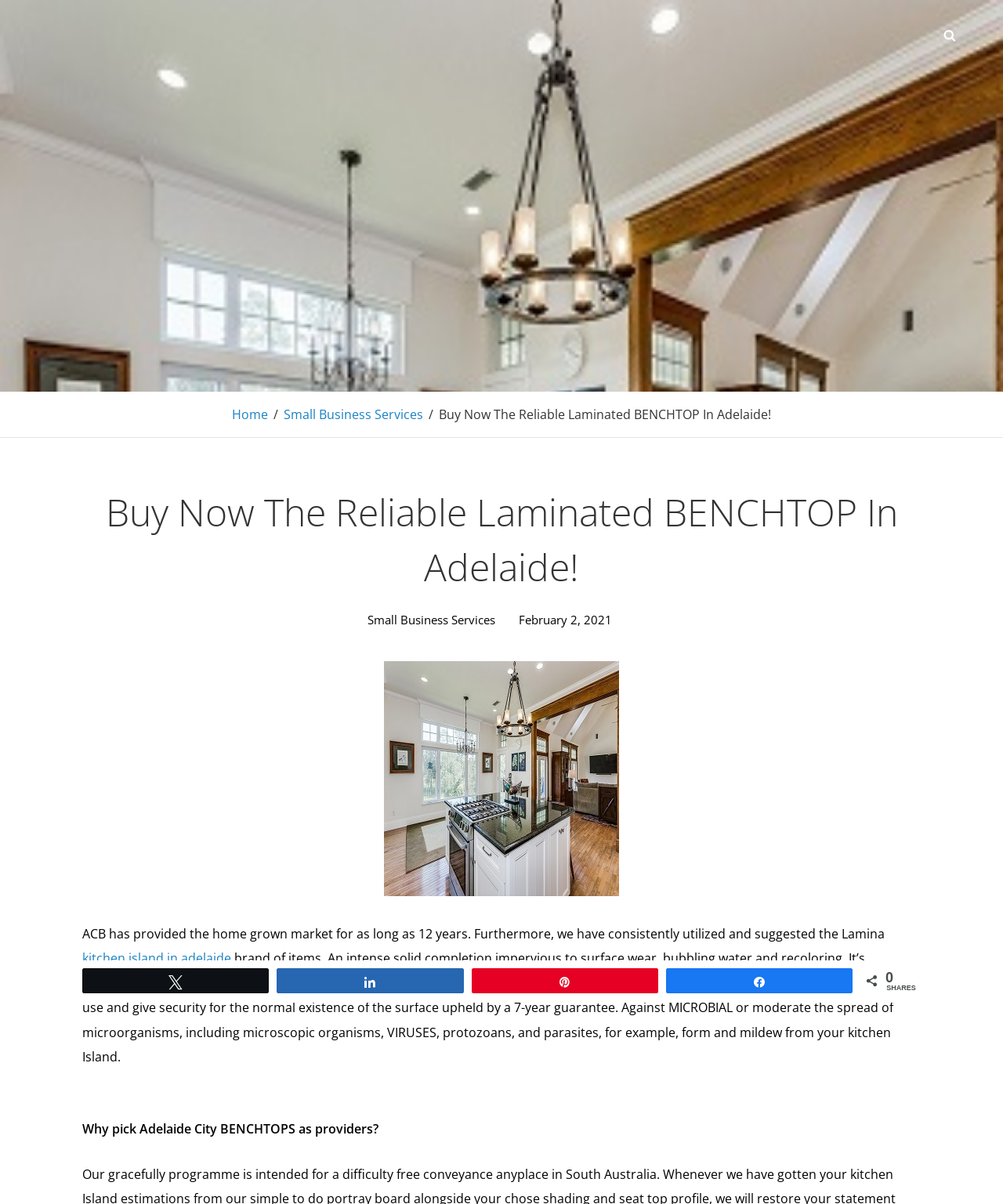Highlight the bounding box coordinates of the element you need to click to perform the following instruction: "Search for something."

[0.933, 0.018, 0.961, 0.041]